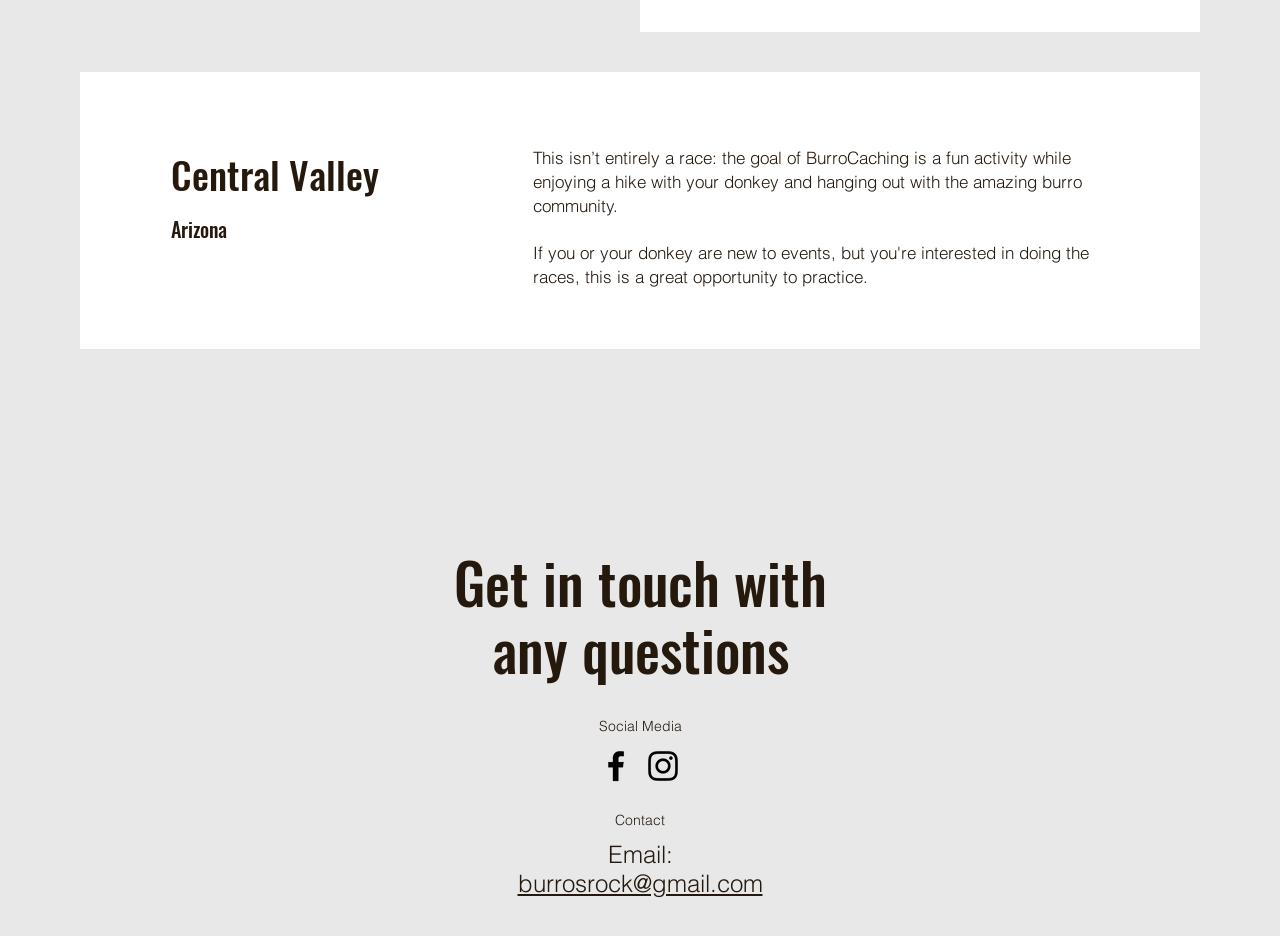Using the element description: "aria-label="Instagram"", determine the bounding box coordinates. The coordinates should be in the format [left, top, right, bottom], with values between 0 and 1.

[0.502, 0.797, 0.534, 0.84]